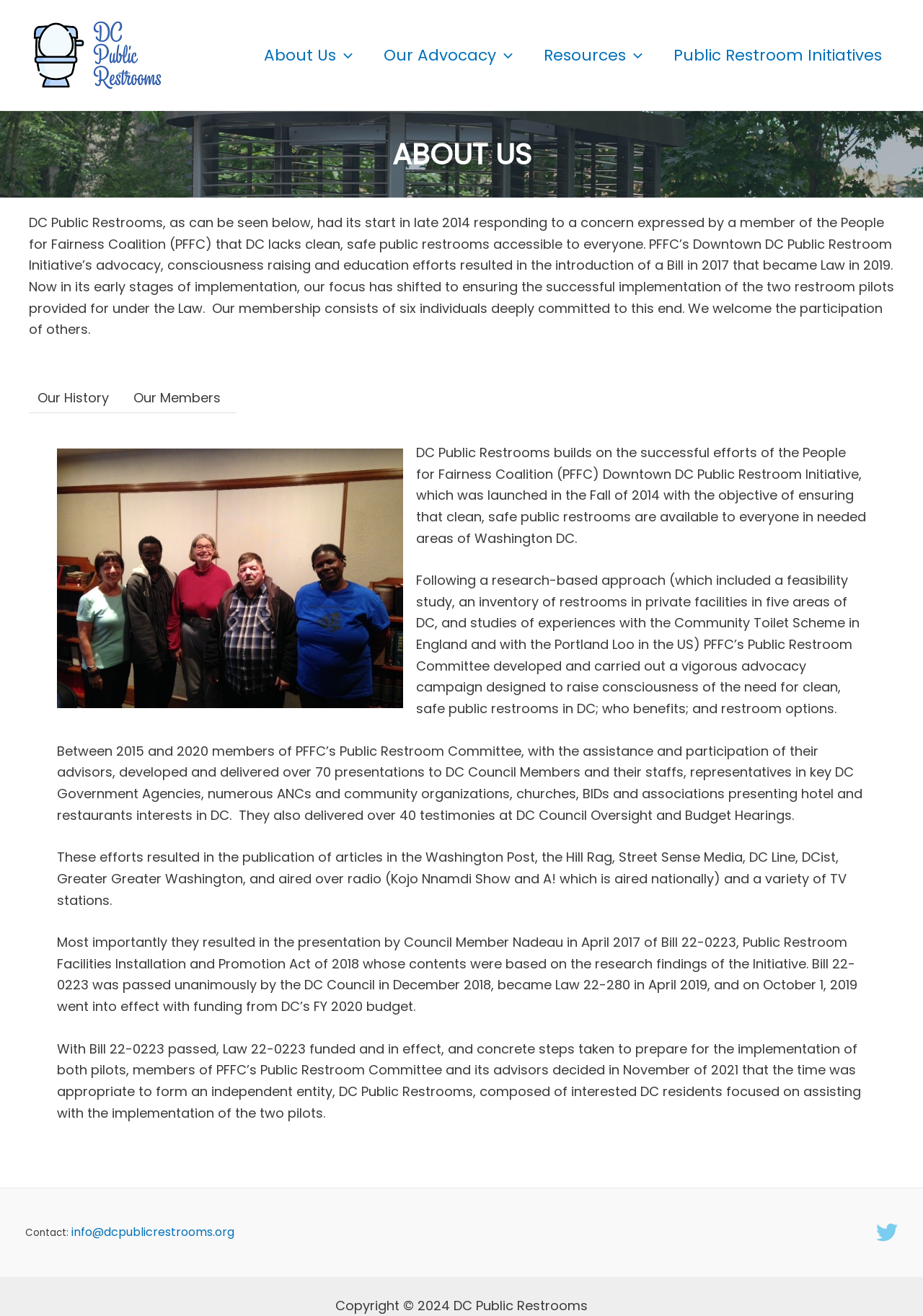Specify the bounding box coordinates for the region that must be clicked to perform the given instruction: "Click the Twitter link".

[0.949, 0.928, 0.973, 0.945]